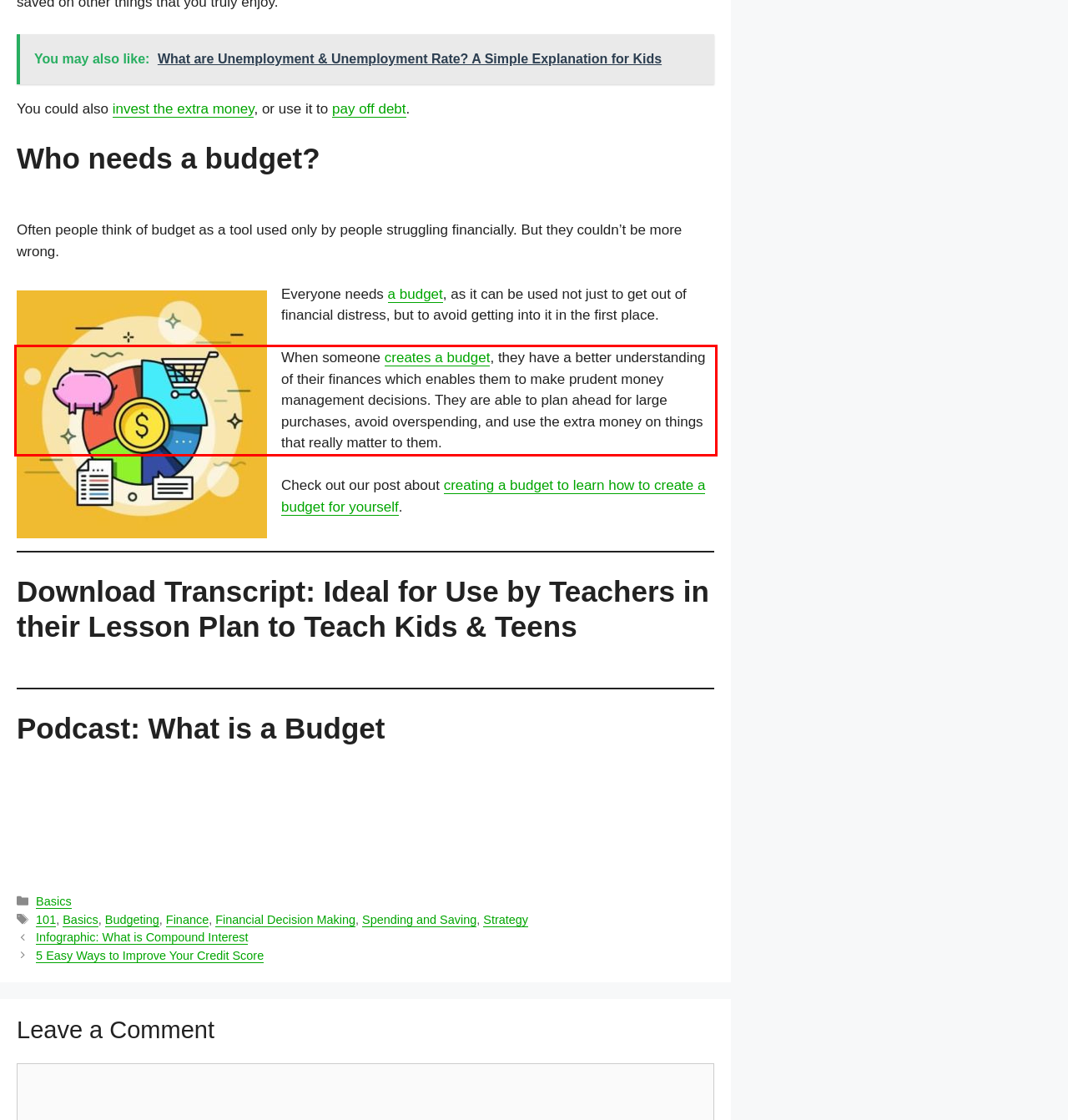You are presented with a screenshot containing a red rectangle. Extract the text found inside this red bounding box.

When someone creates a budget, they have a better understanding of their finances which enables them to make prudent money management decisions. They are able to plan ahead for large purchases, avoid overspending, and use the extra money on things that really matter to them.